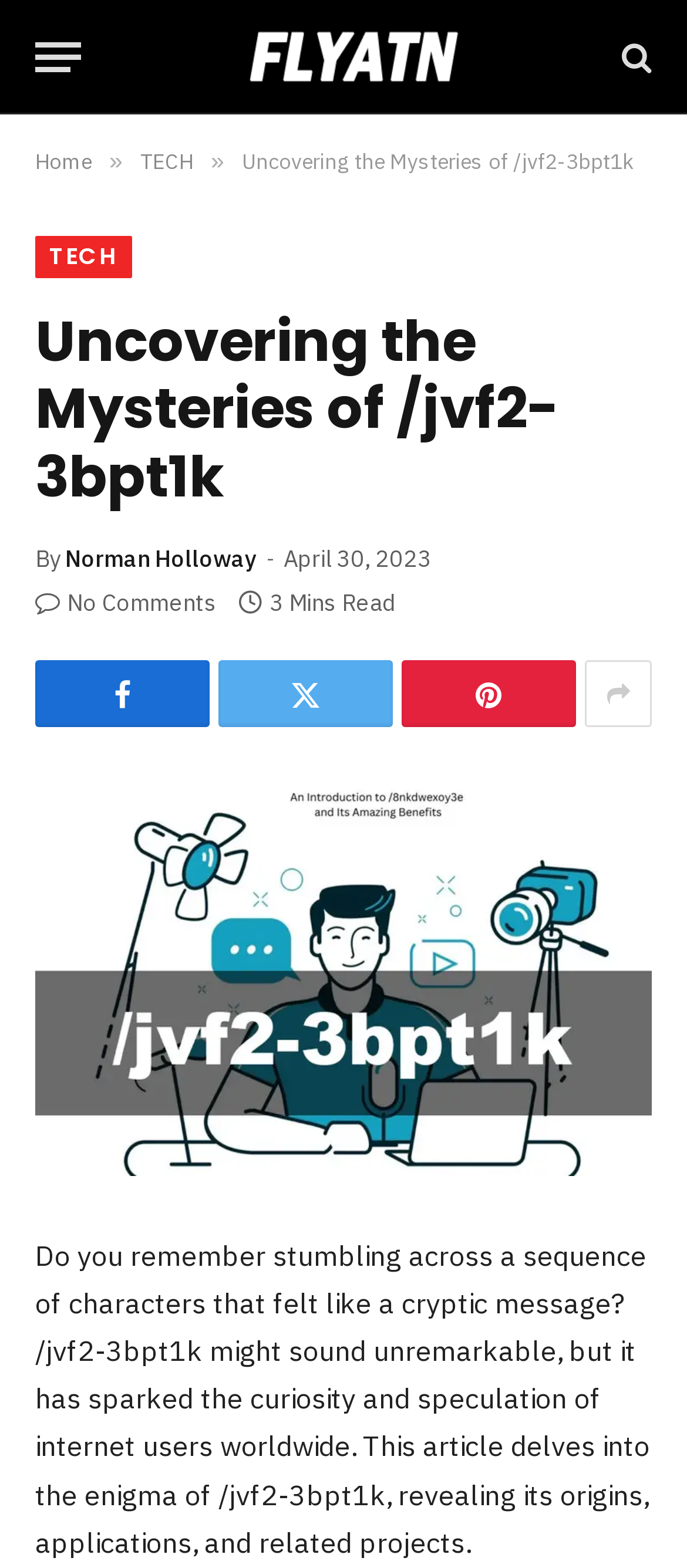Highlight the bounding box coordinates of the element you need to click to perform the following instruction: "View the author's profile."

[0.095, 0.347, 0.374, 0.366]